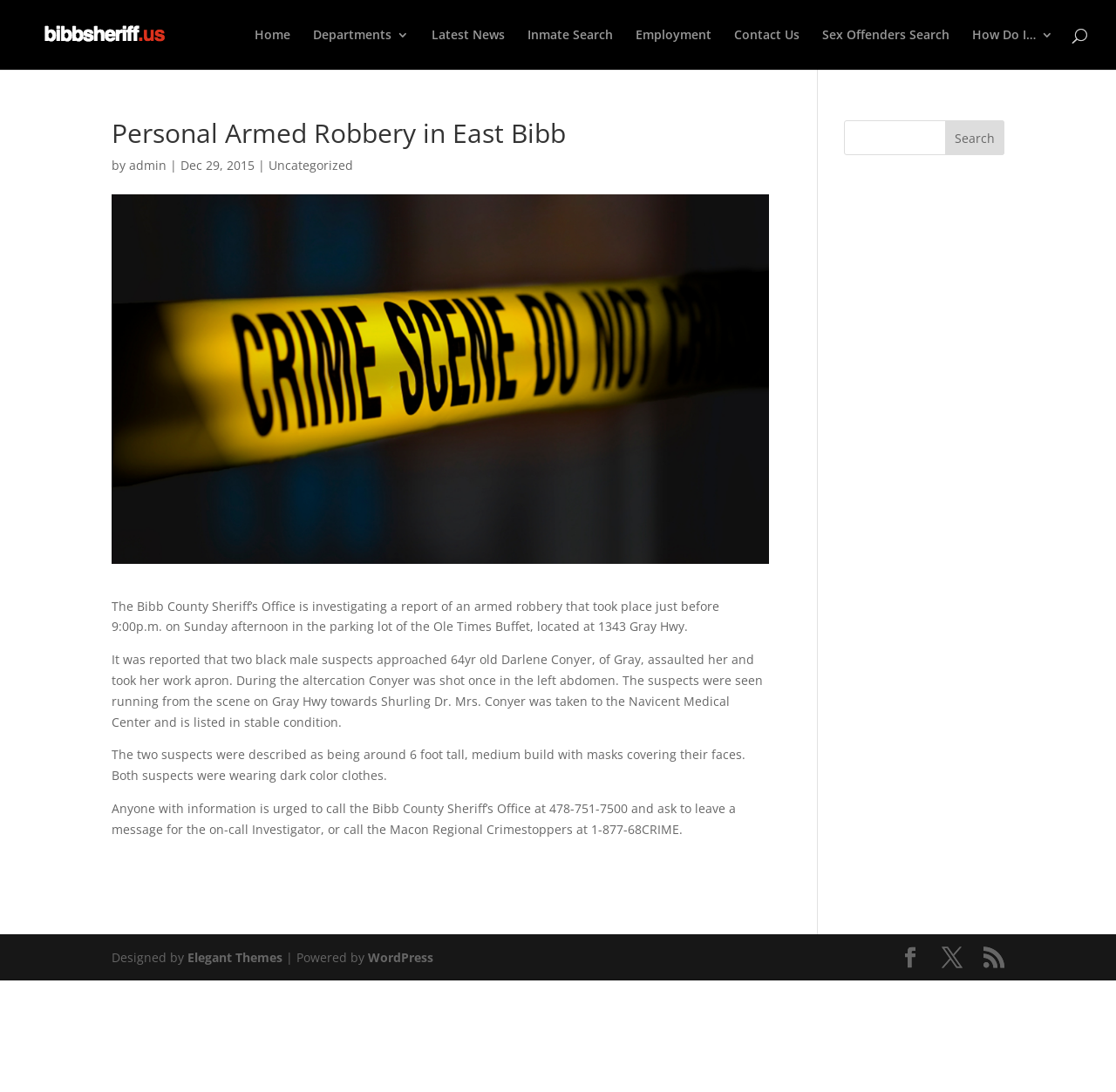Locate the heading on the webpage and return its text.

Personal Armed Robbery in East Bibb